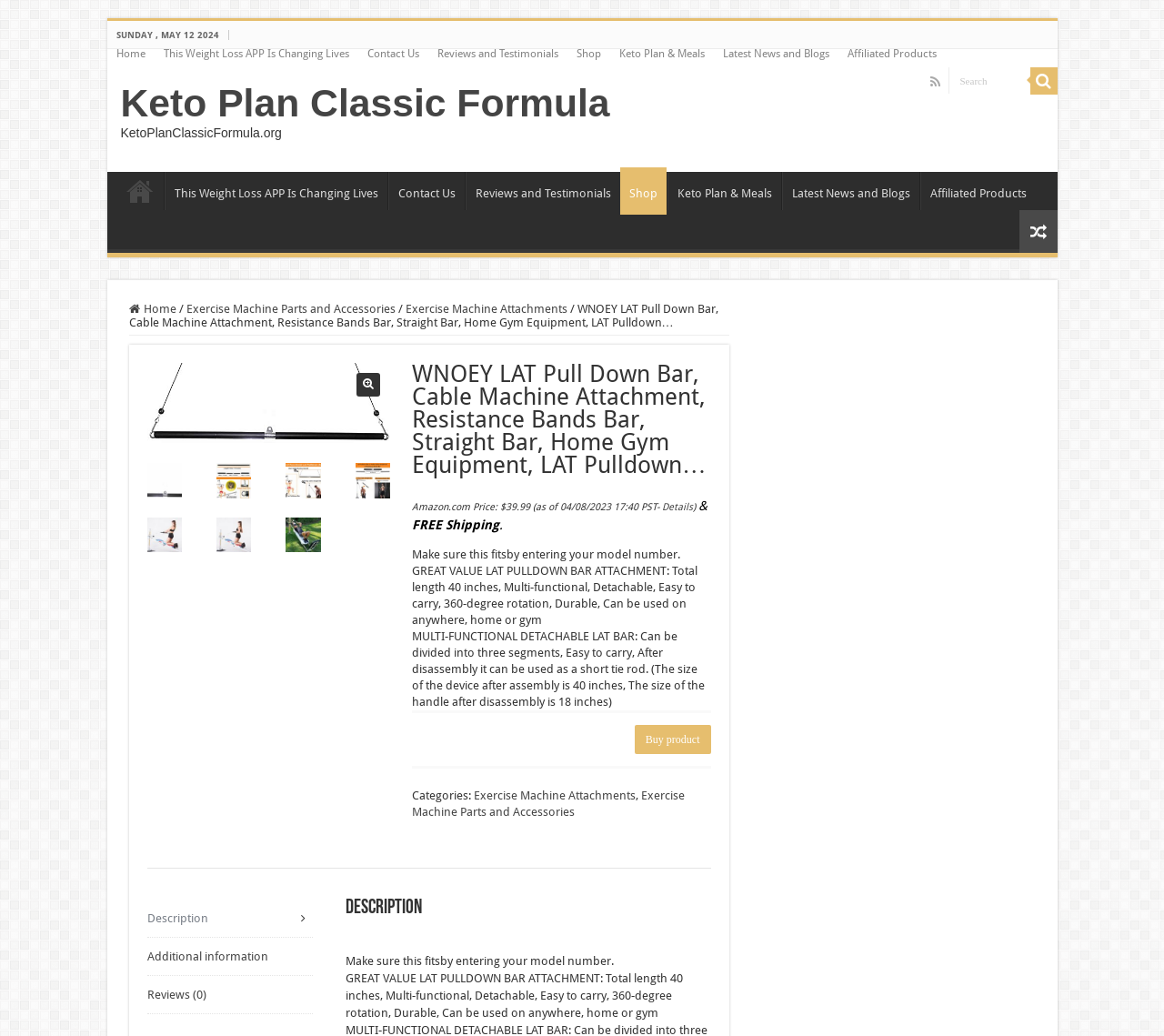Please extract and provide the main headline of the webpage.

WNOEY LAT Pull Down Bar, Cable Machine Attachment, Resistance Bands Bar, Straight Bar, Home Gym Equipment, LAT Pulldown…